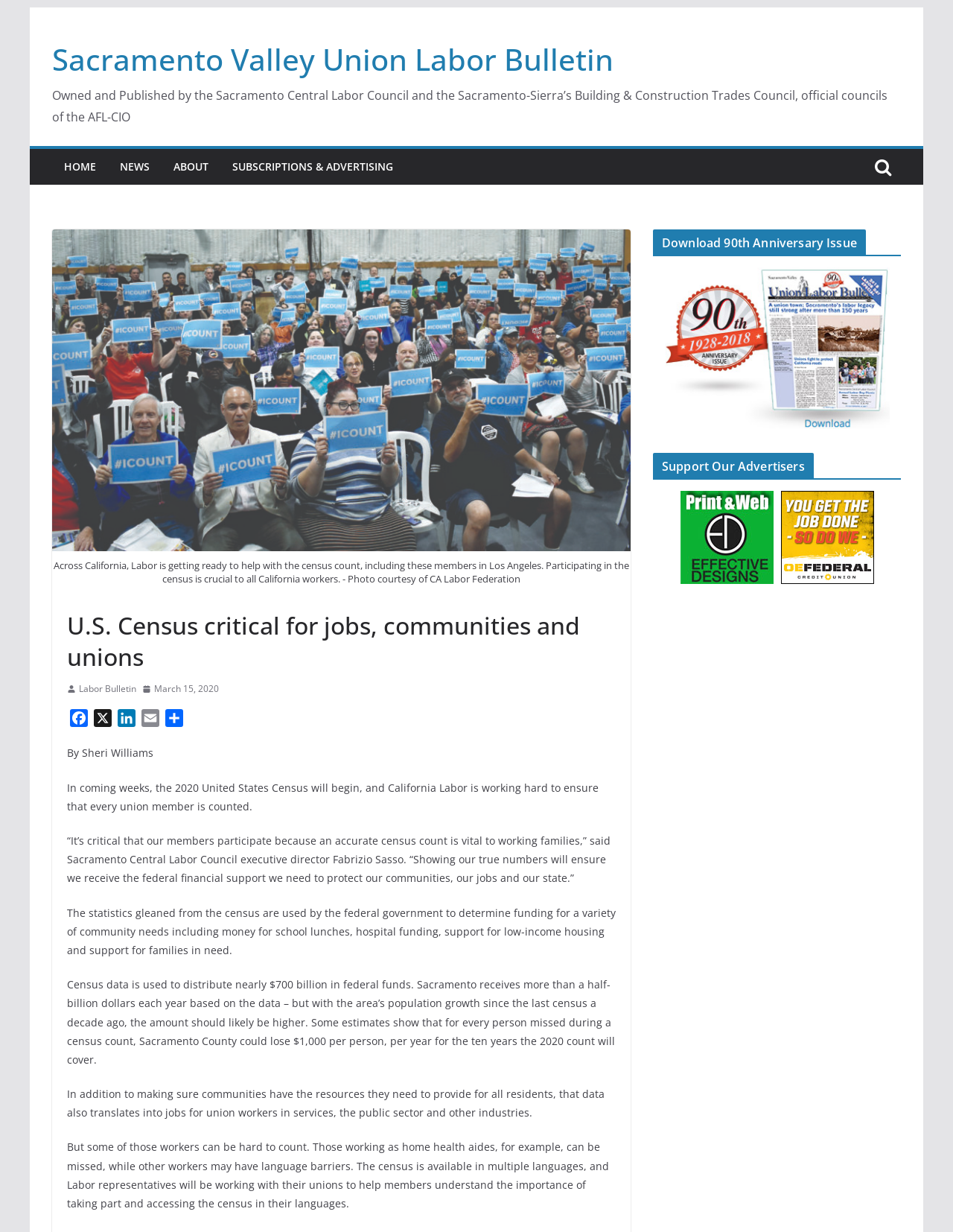Answer the question briefly using a single word or phrase: 
What is the name of the author of the article?

Sheri Williams